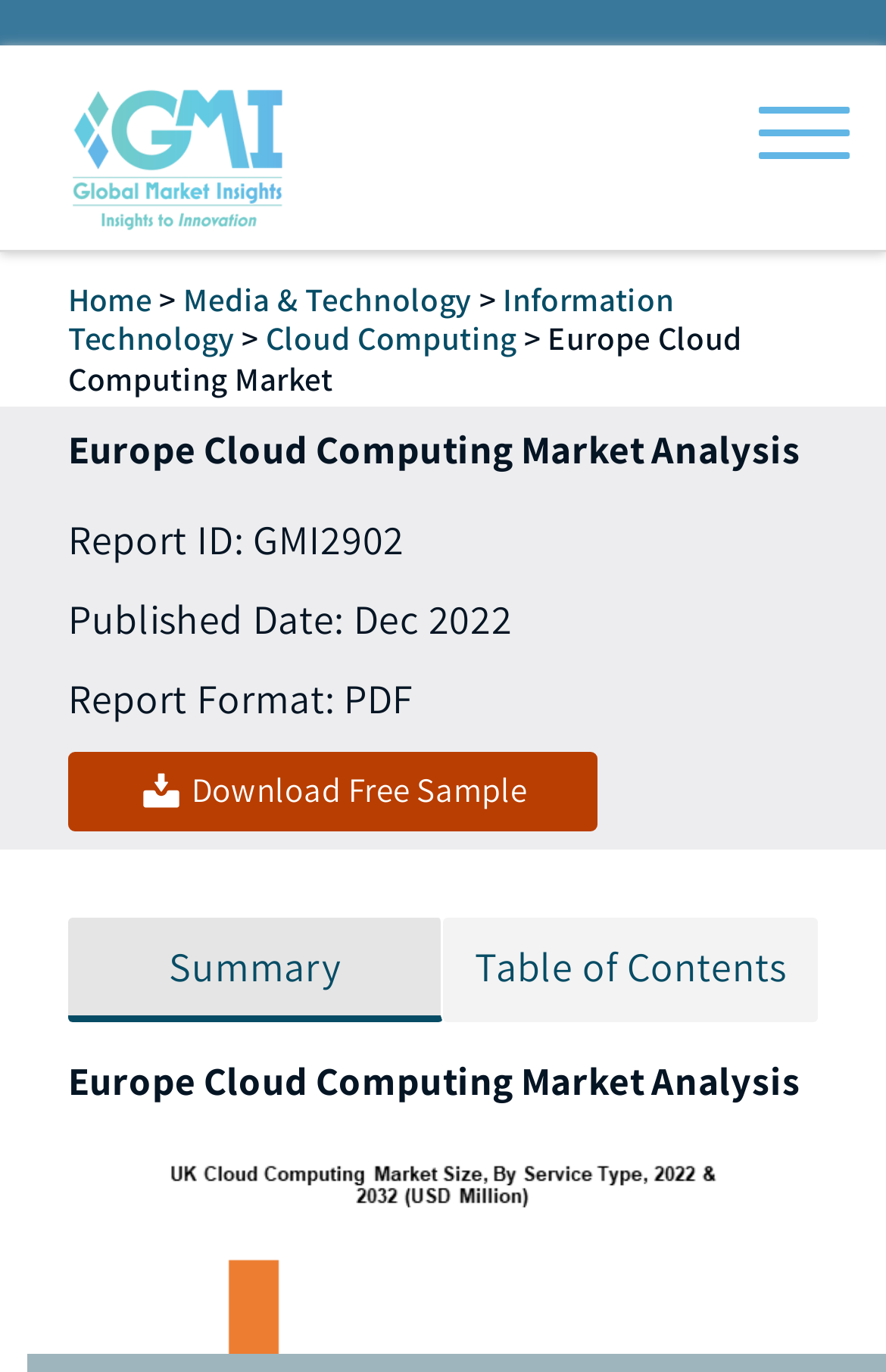Determine the bounding box coordinates for the HTML element mentioned in the following description: "aria-label="Toggle navigation"". The coordinates should be a list of four floats ranging from 0 to 1, represented as [left, top, right, bottom].

None